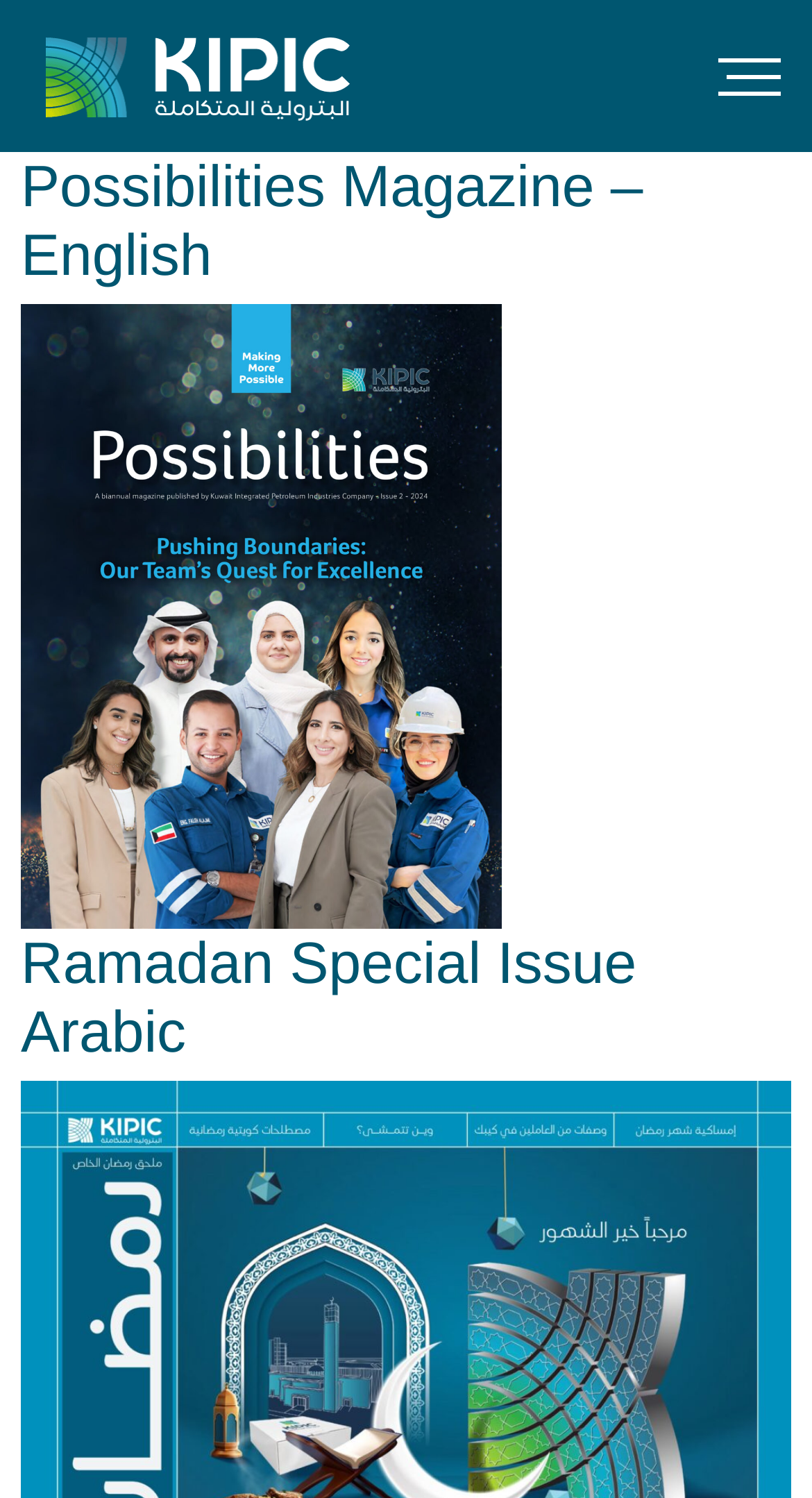How many publications are listed on this page?
Answer the question with a detailed and thorough explanation.

I counted the number of heading elements that are children of the article element, and found two headings: 'Possibilities Magazine – English' and 'Ramadan Special Issue Arabic', which suggests that there are two publications listed on this page.